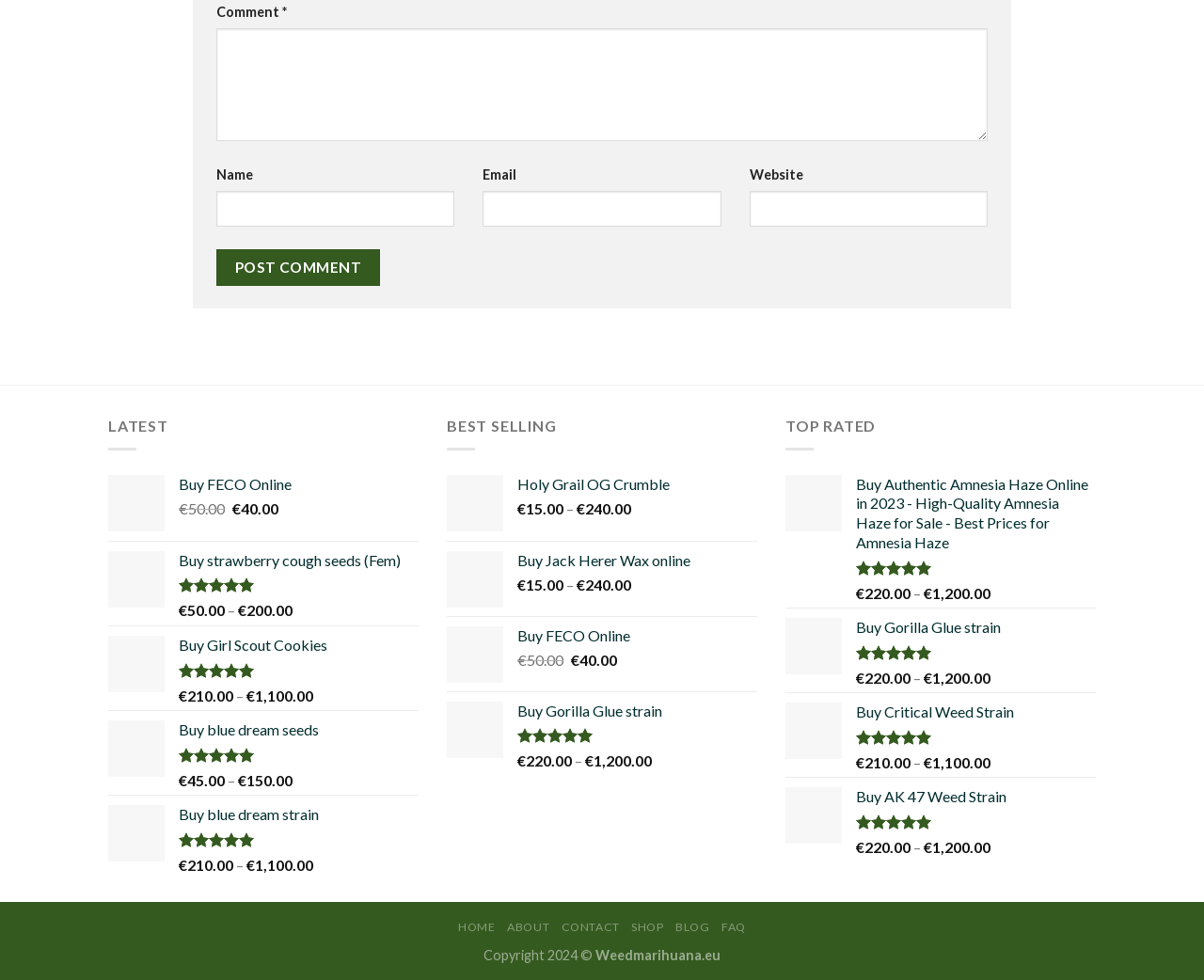What is the rating of the products?
Answer the question with a detailed and thorough explanation.

Throughout the webpage, there are images with the text 'Rated 5.00 out of 5' next to the product names, indicating that the products have a perfect rating.